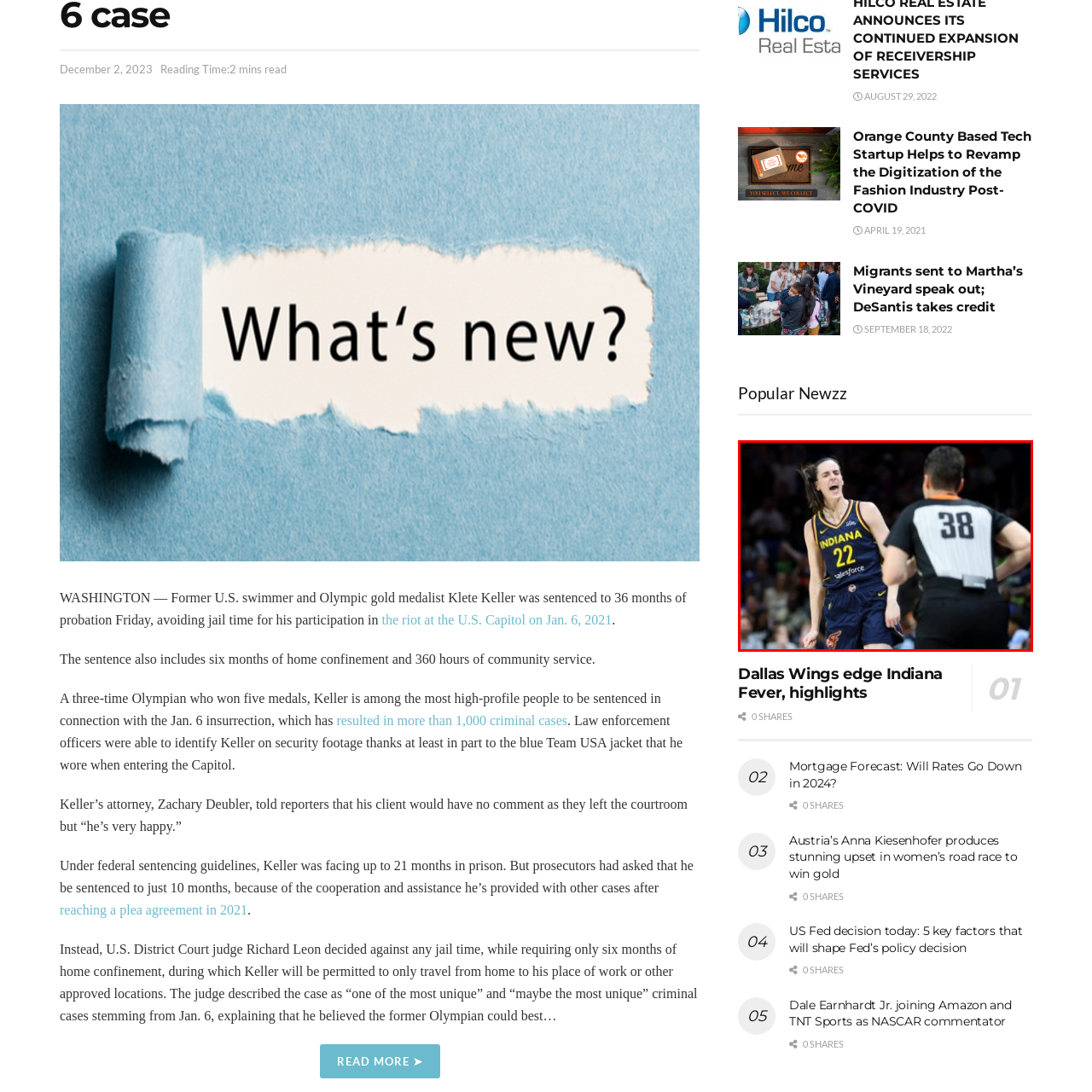What is the color of the referee's shirt?
Assess the image contained within the red bounding box and give a detailed answer based on the visual elements present in the image.

The referee's shirt color can be determined by looking at the description of the referee in the caption, which states 'The referee, dressed in black and white, stands nearby, number 38 on his shirt.'